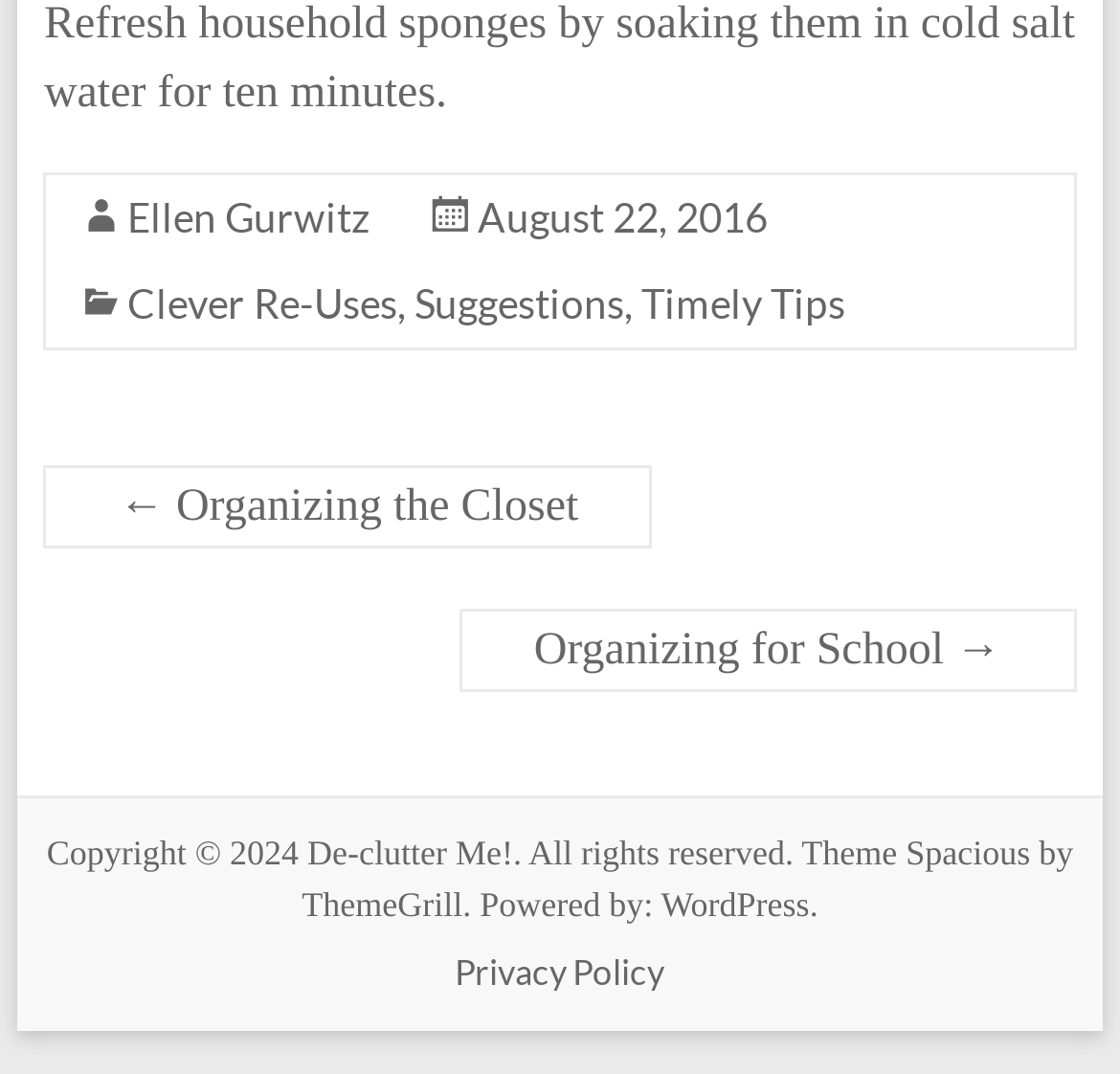What is the tip for refreshing household sponges?
Based on the image, answer the question with a single word or brief phrase.

Soaking in cold salt water